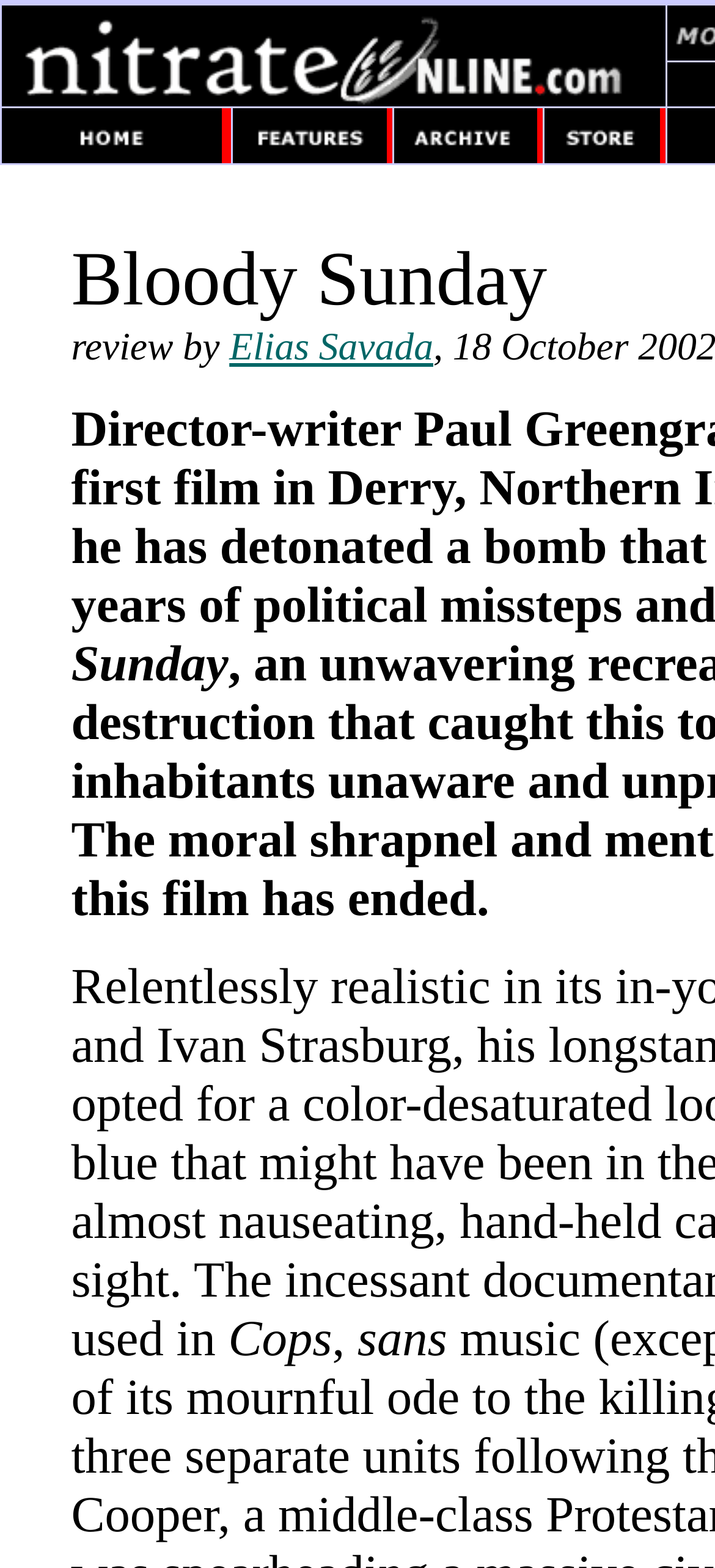What is the topic of the review?
Please provide a comprehensive answer based on the visual information in the image.

Based on the webpage's title 'Bloody Sunday - Nitrate Online Review', it is clear that the topic of the review is the film 'Bloody Sunday'.